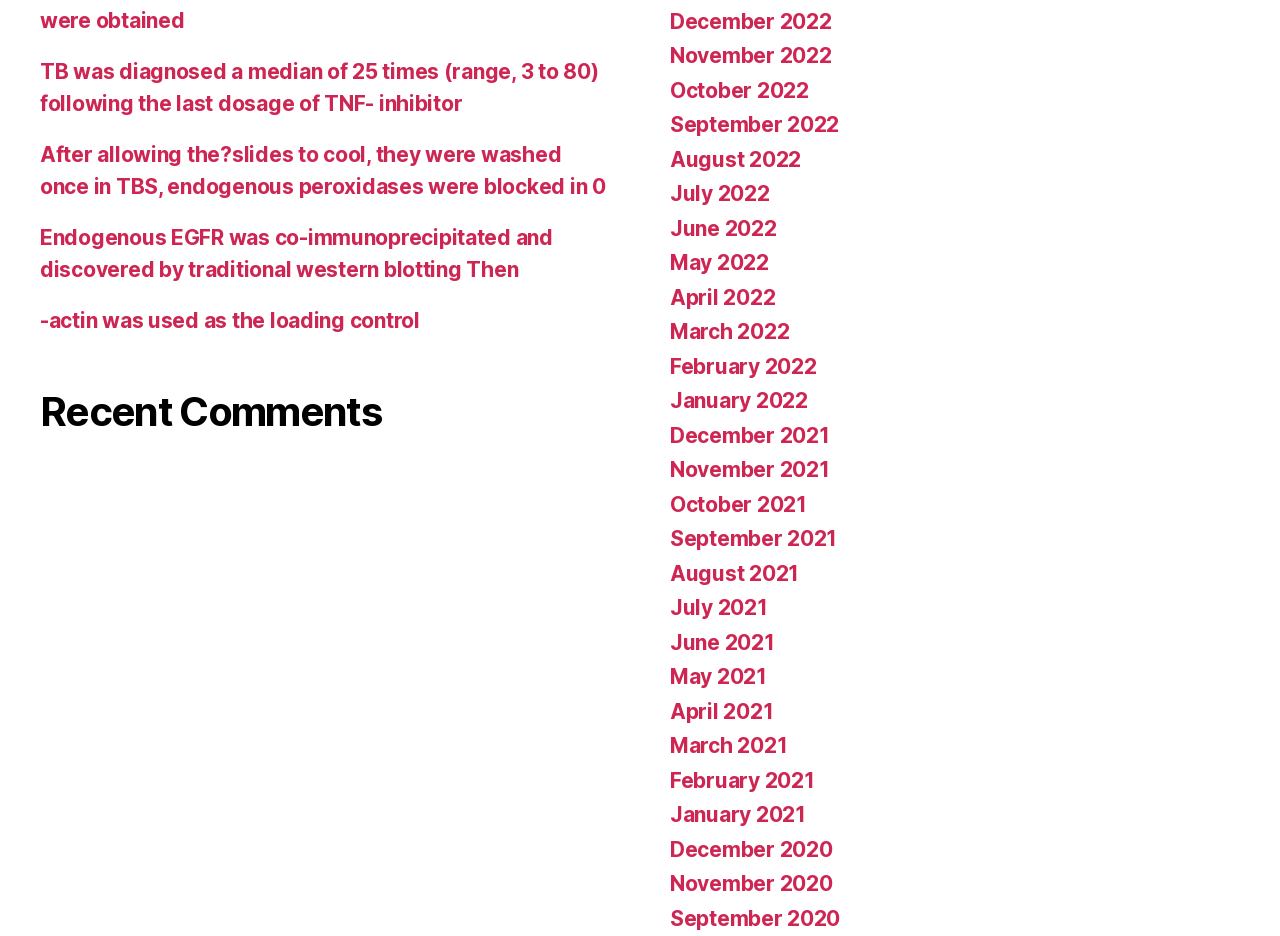Find the bounding box coordinates of the element to click in order to complete the given instruction: "Read about TB diagnosis."

[0.031, 0.063, 0.468, 0.124]